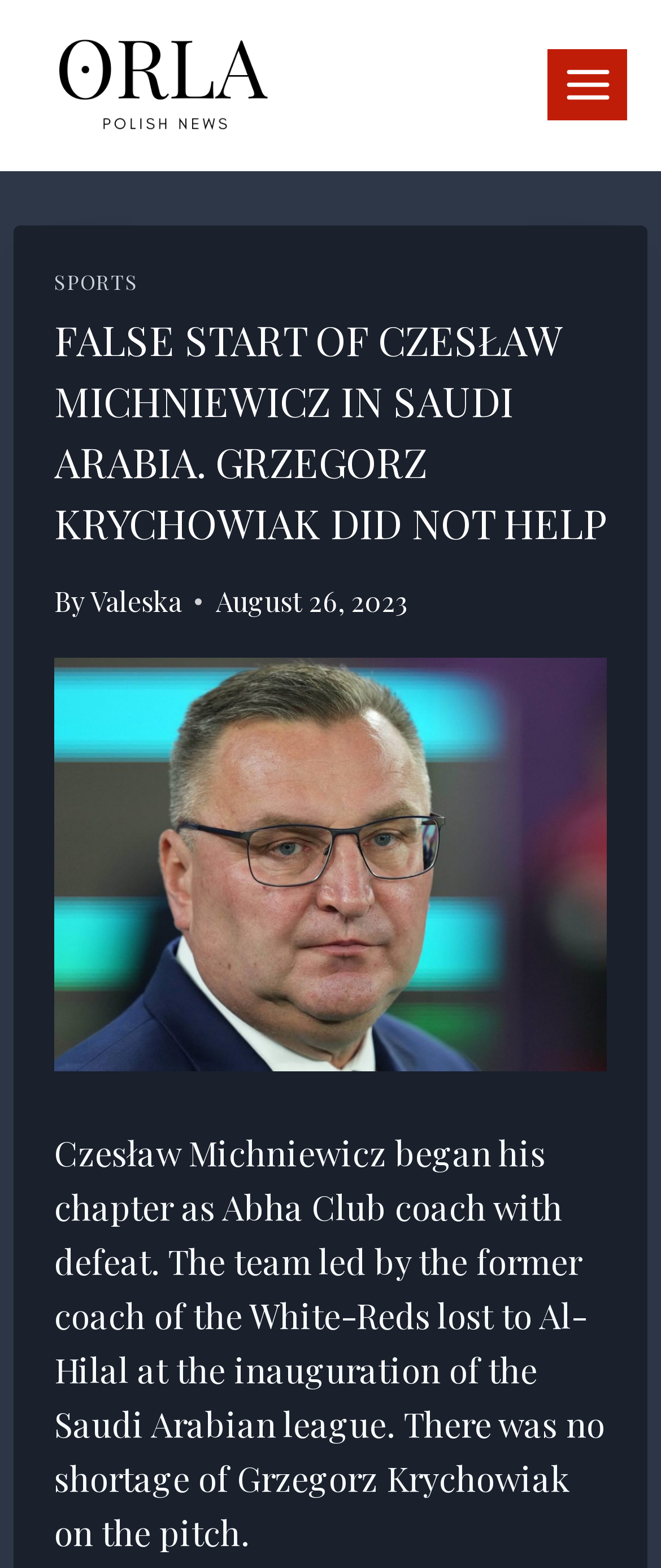Create a full and detailed caption for the entire webpage.

The webpage appears to be a news article about Czesław Michniewicz, a coach who began his chapter with Abha Club and lost to Al-Hilal in the Saudi Arabian league. 

At the top left of the page, there is a link to "Orla" accompanied by an image of the same name. On the top right, there is a button to open a menu. 

Below the menu button, there is a header section that spans almost the entire width of the page. Within this section, there is a link to "SPORTS" on the left, followed by a heading that summarizes the article's content. The heading is "FALSE START OF CZESŁAW MICHNIEWICZ IN SAUDI ARABIA. GRZEGORZ KRYCHOWIAK DID NOT HELP". 

To the right of the heading, there are two lines of text, one indicating the author "Valeska" and the other showing the date "August 26, 2023". 

Below the header section, there is a large image that takes up most of the page's width. The image is related to the article's content, as indicated by its description. 

Finally, at the bottom of the page, there is a block of text that summarizes the article's content, stating that Czesław Michniewicz began his chapter as Abha Club coach with defeat, and that Grzegorz Krychowiak was present on the pitch.